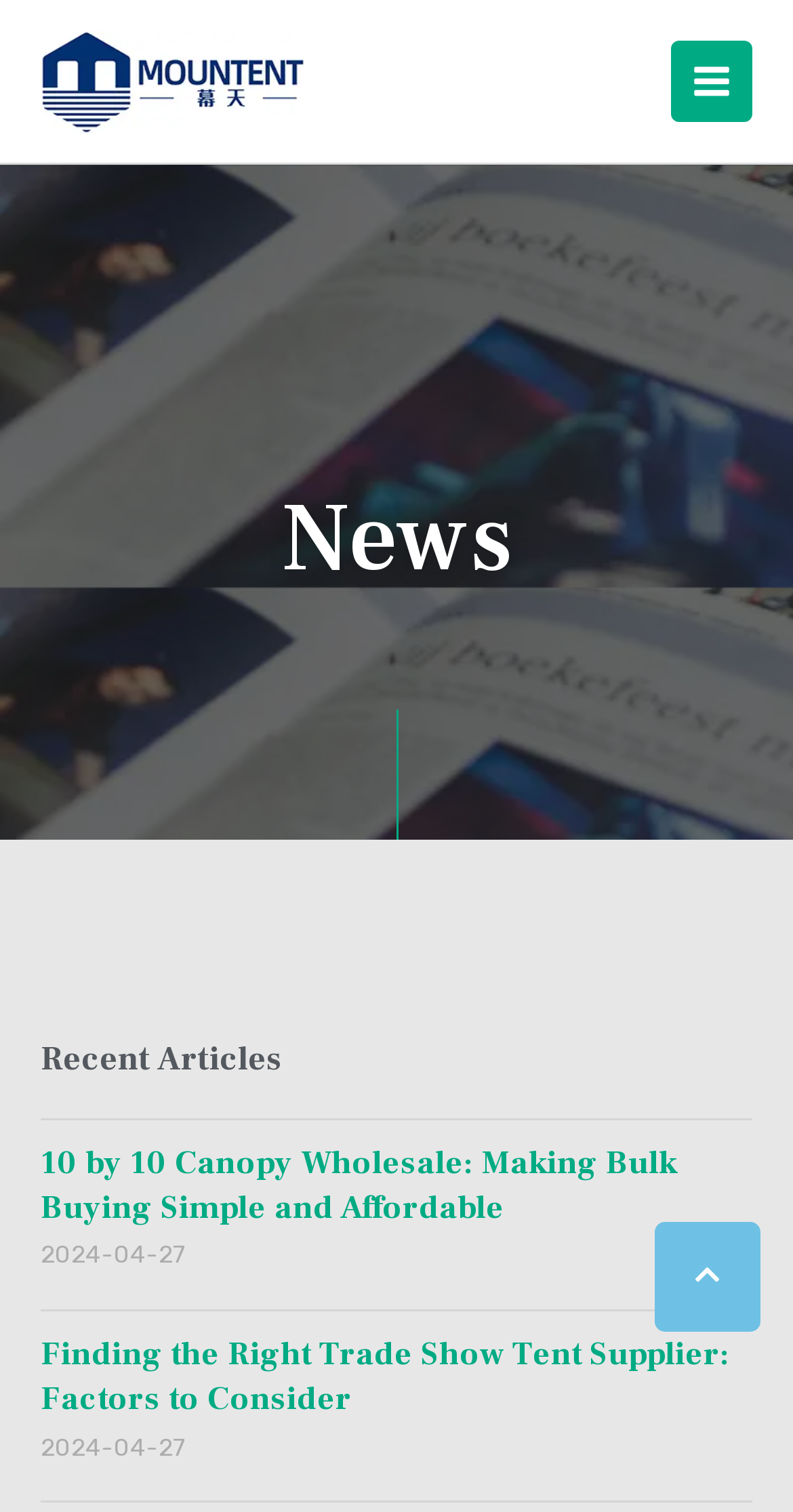Using the details in the image, give a detailed response to the question below:
What is the company name mentioned on the webpage?

The company name is mentioned in the link element with the text 'Shandong Mutian,Canopy Tent Manufactuer For 10+ Years' at the top of the webpage.